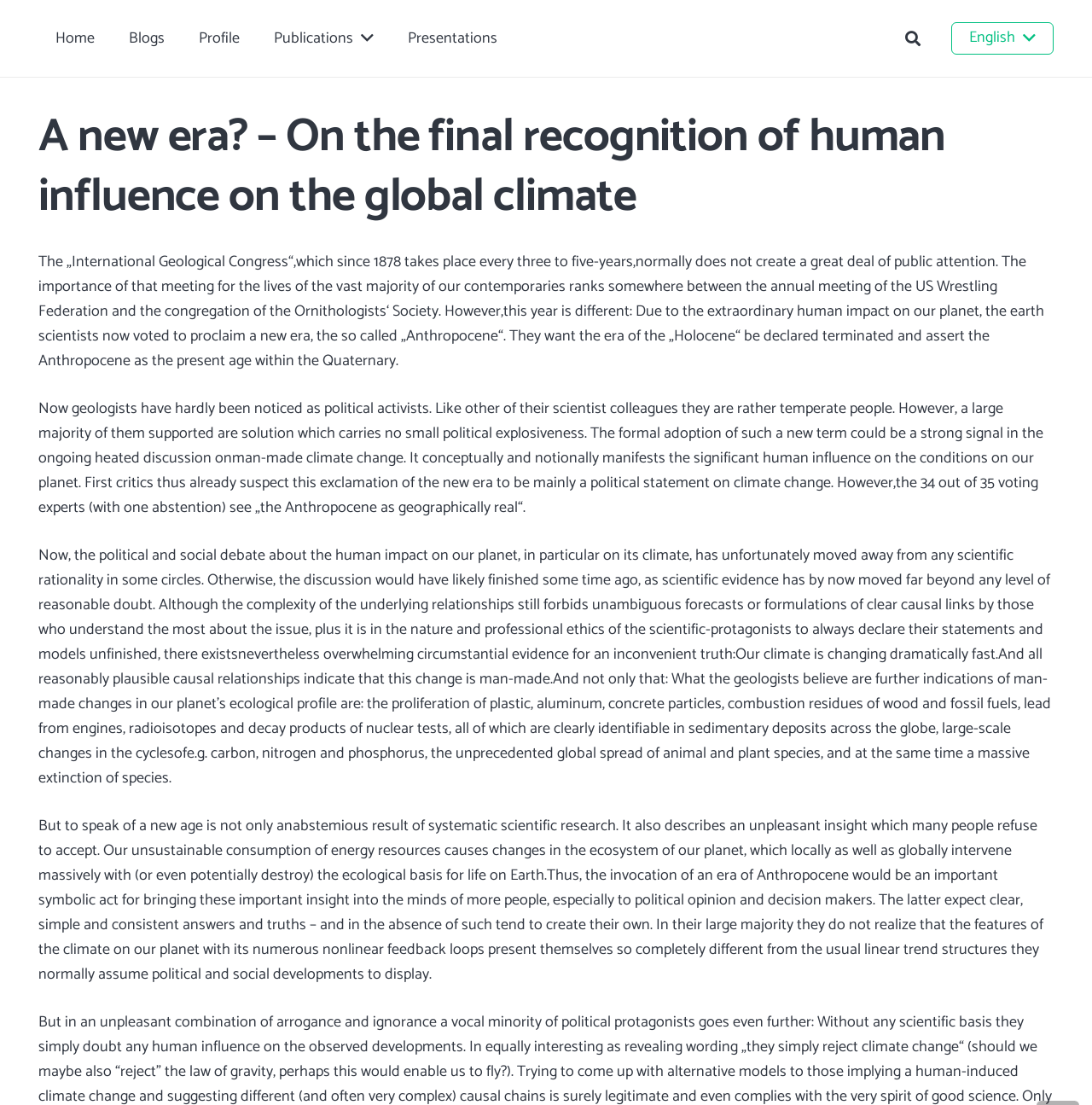Based on what you see in the screenshot, provide a thorough answer to this question: What is the name of the congress mentioned?

I found the answer by reading the first StaticText element, which mentions 'The „International Geological Congress“, which since 1878 takes place every three to five-years...'.